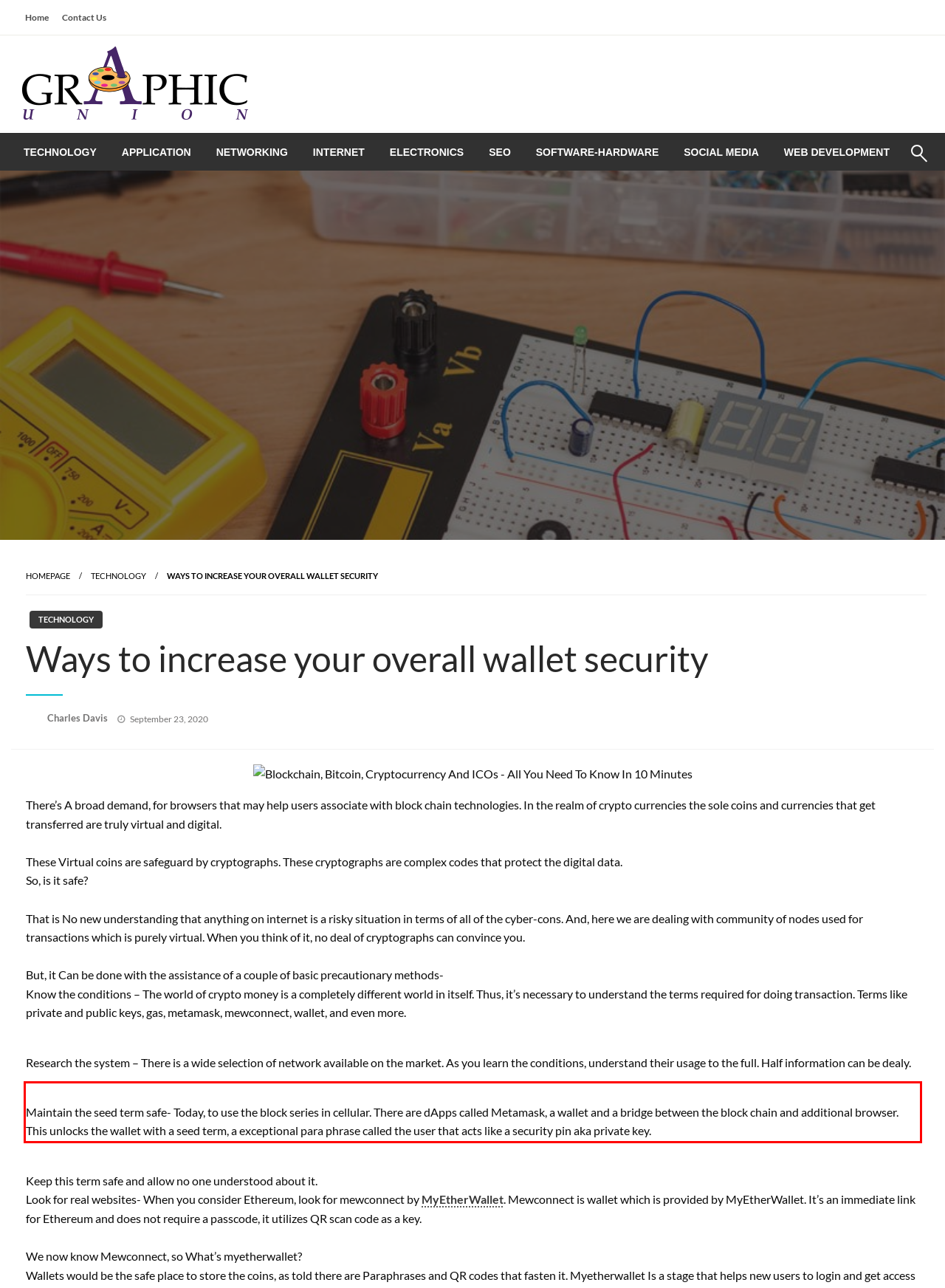There is a screenshot of a webpage with a red bounding box around a UI element. Please use OCR to extract the text within the red bounding box.

Maintain the seed term safe- Today, to use the block series in cellular. There are dApps called Metamask, a wallet and a bridge between the block chain and additional browser. This unlocks the wallet with a seed term, a exceptional para phrase called the user that acts like a security pin aka private key.